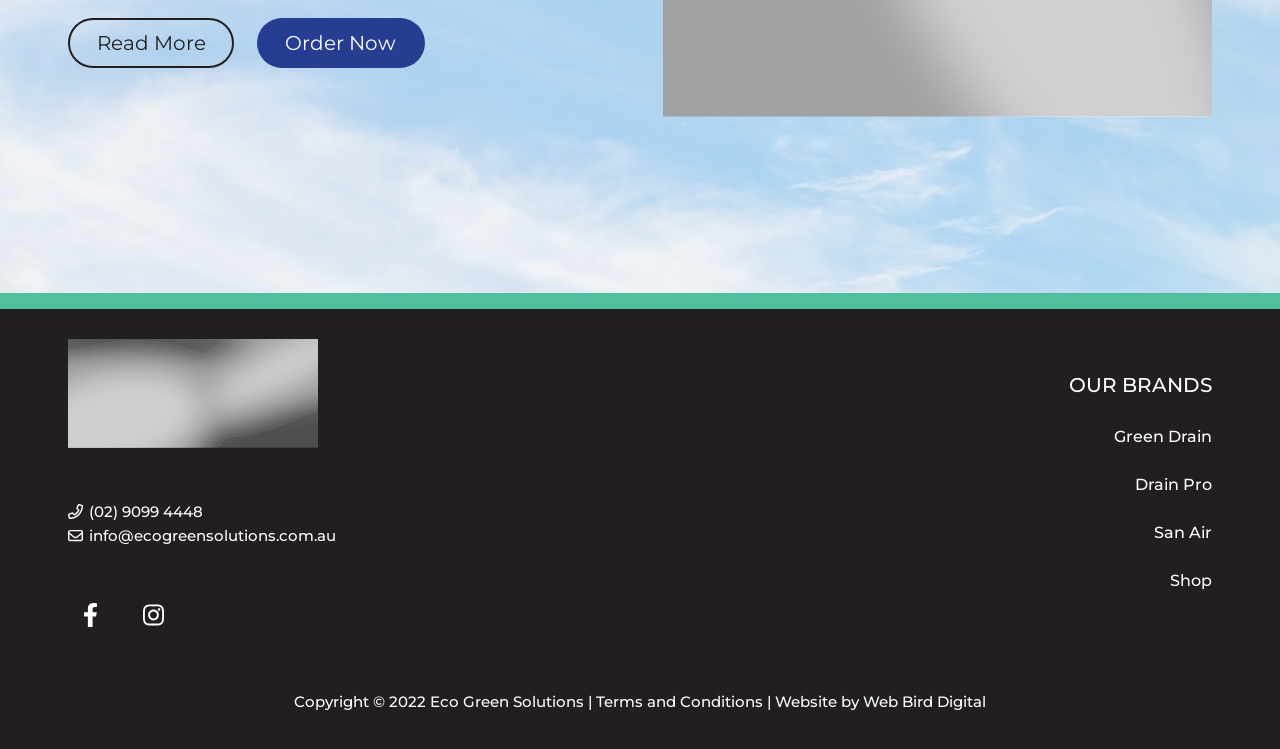Using the provided element description, identify the bounding box coordinates as (top-left x, top-left y, bottom-right x, bottom-right y). Ensure all values are between 0 and 1. Description: Shop

[0.914, 0.762, 0.947, 0.787]